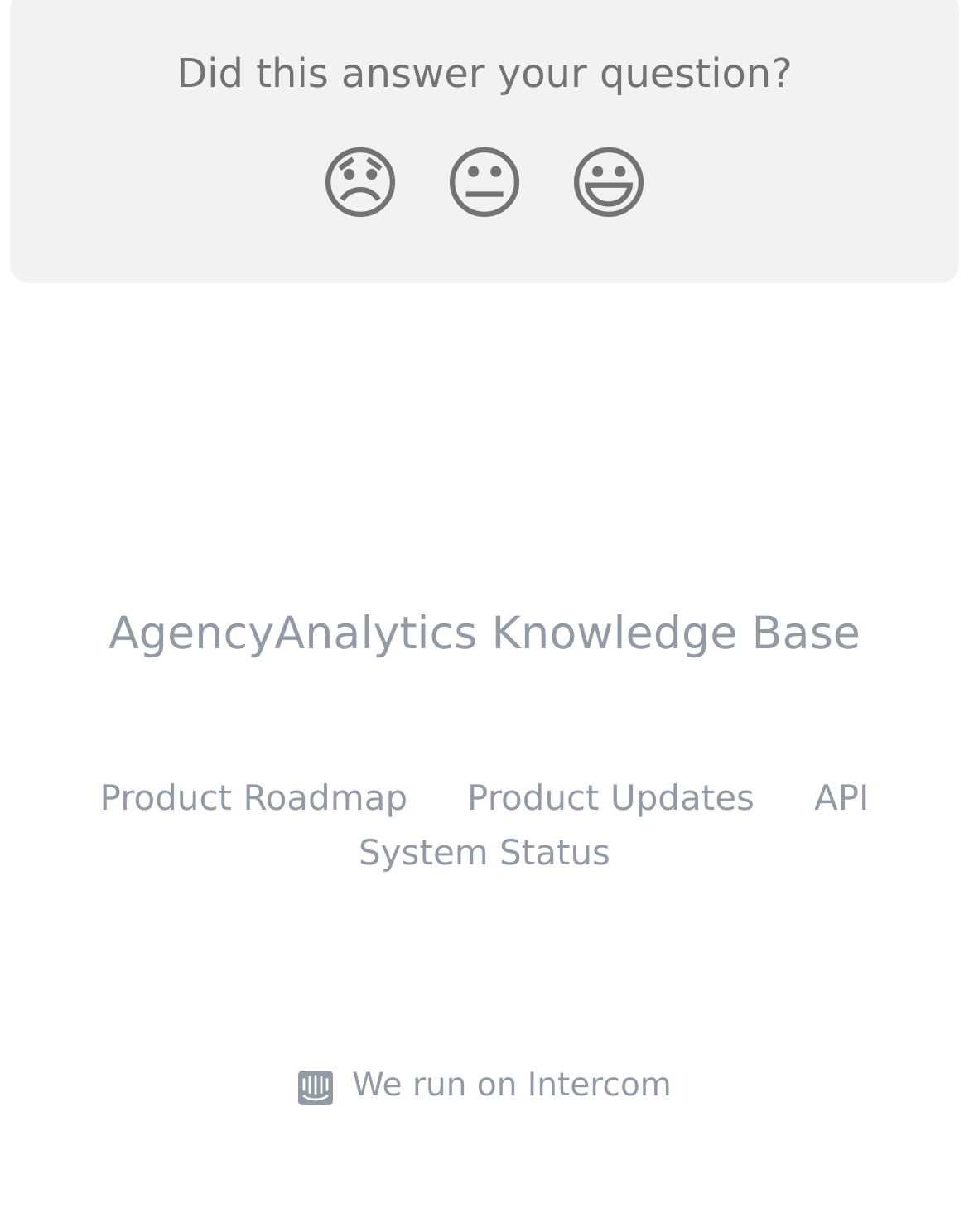Determine the bounding box coordinates of the region I should click to achieve the following instruction: "Click on 'agency'". Ensure the bounding box coordinates are four float numbers between 0 and 1, i.e., [left, top, right, bottom].

None